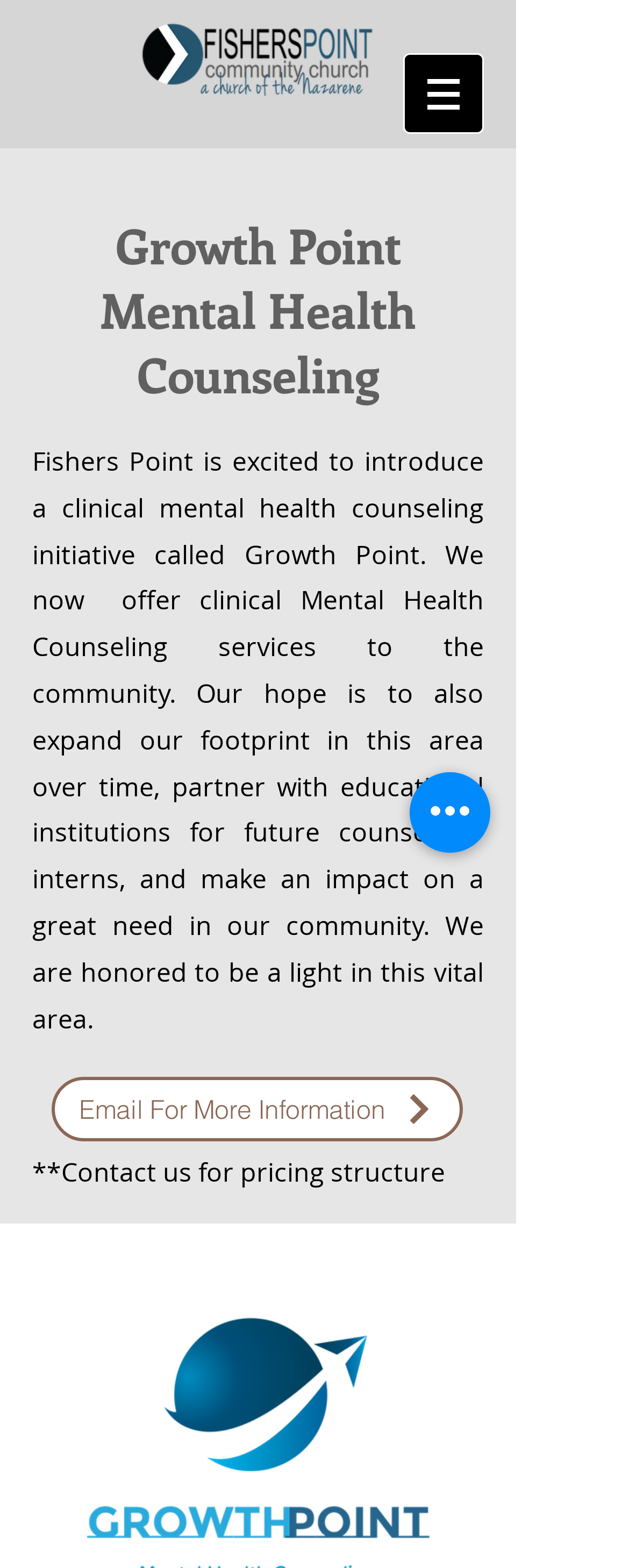What is the purpose of Growth Point?
Refer to the image and provide a one-word or short phrase answer.

To offer mental health counseling services